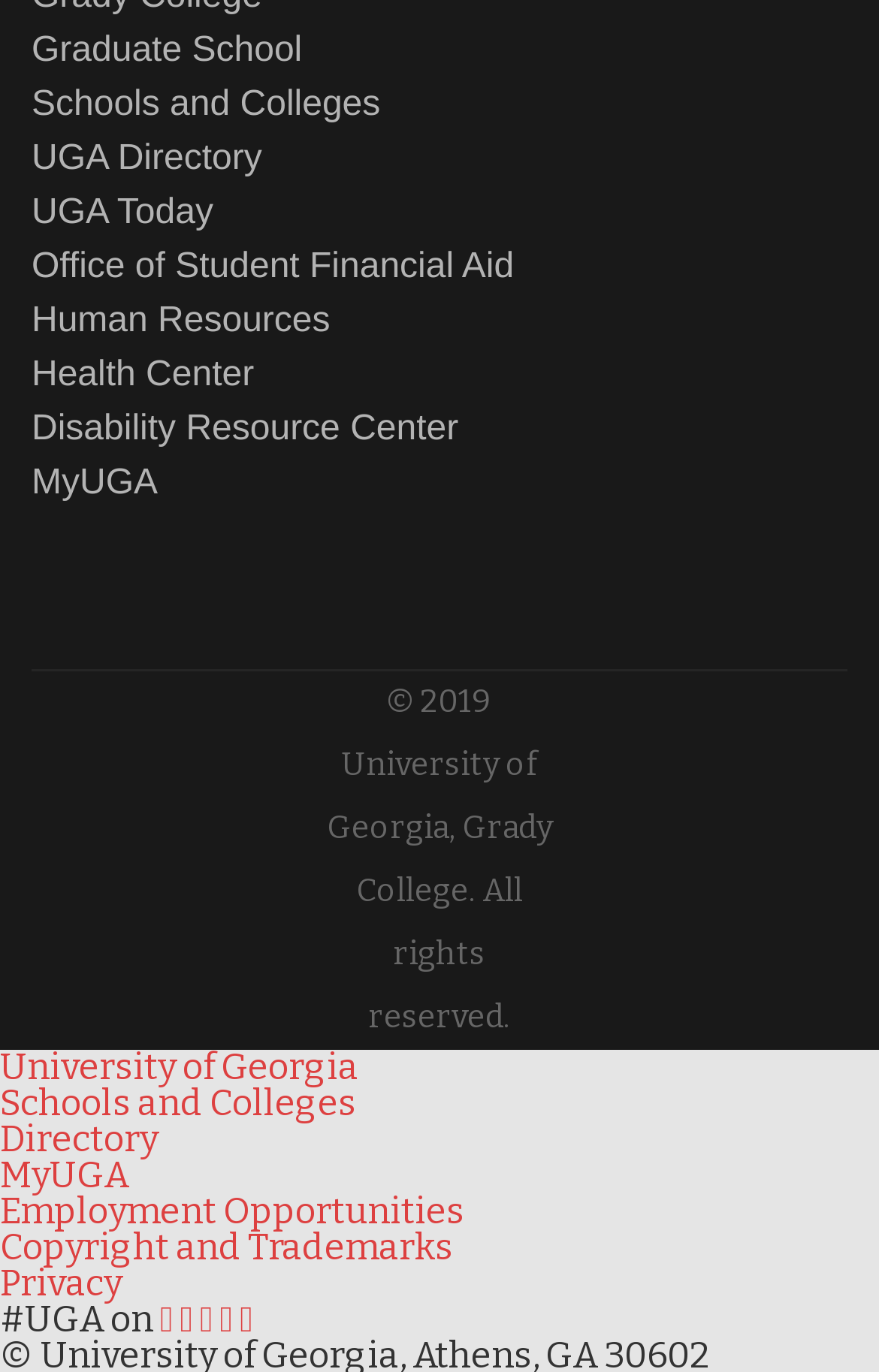Locate the bounding box coordinates of the segment that needs to be clicked to meet this instruction: "visit UGA Today".

[0.036, 0.14, 0.243, 0.168]